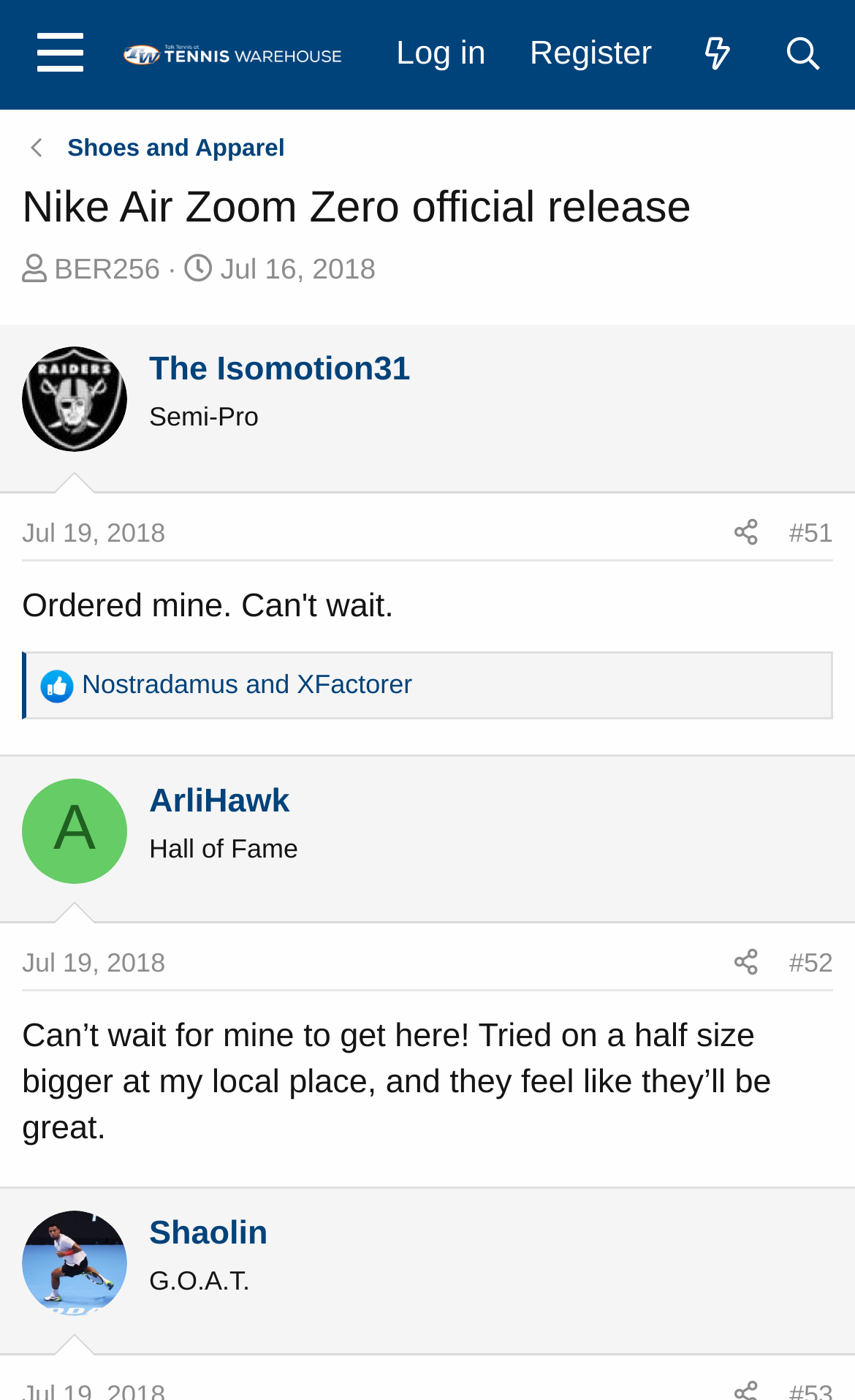Please predict the bounding box coordinates of the element's region where a click is necessary to complete the following instruction: "View the 'Shoes and Apparel' page". The coordinates should be represented by four float numbers between 0 and 1, i.e., [left, top, right, bottom].

[0.079, 0.093, 0.333, 0.119]